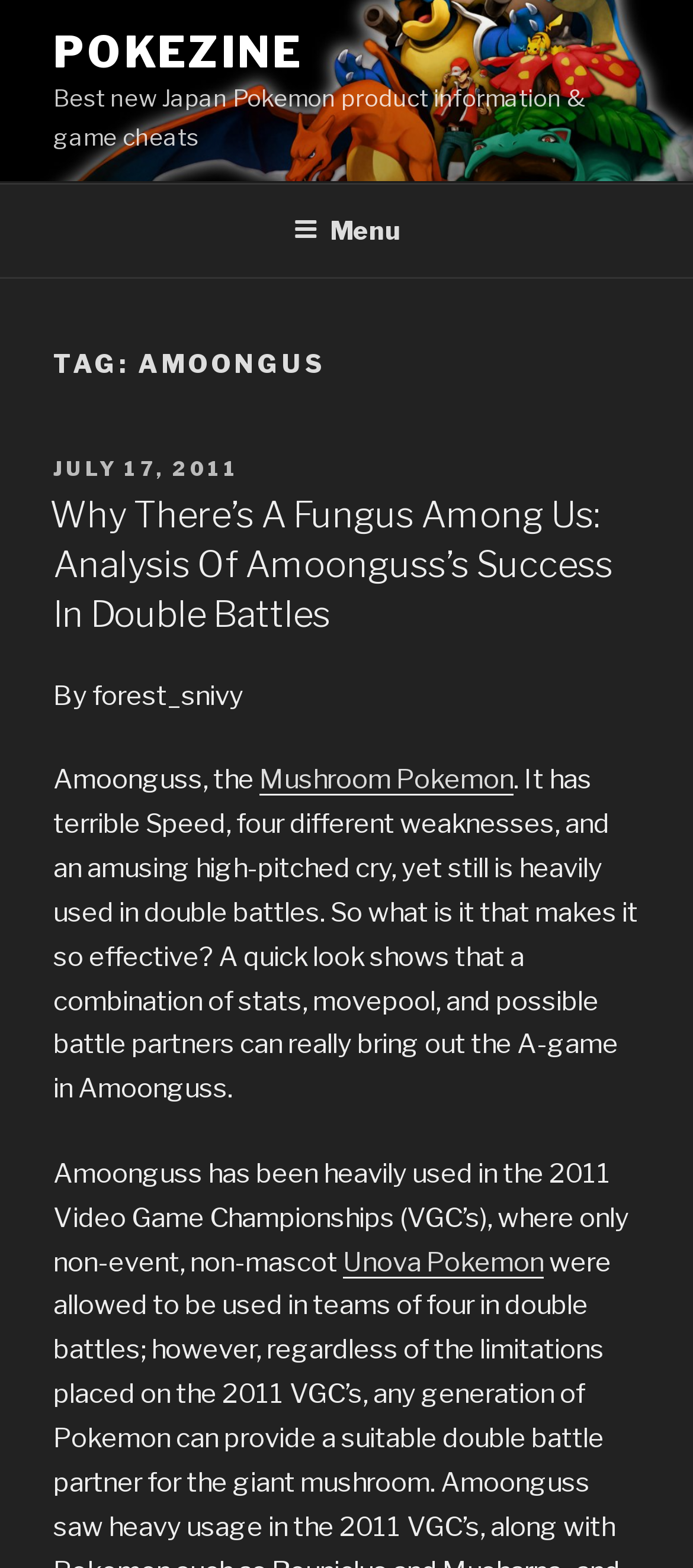Give a one-word or short phrase answer to the question: 
Who is the author of the article?

forest_snivy